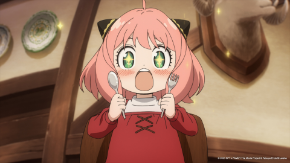What is the atmosphere of the background?
Look at the image and provide a detailed response to the question.

The caption suggests that the background has a 'cozy, rustic setting', which implies a warm and inviting atmosphere.